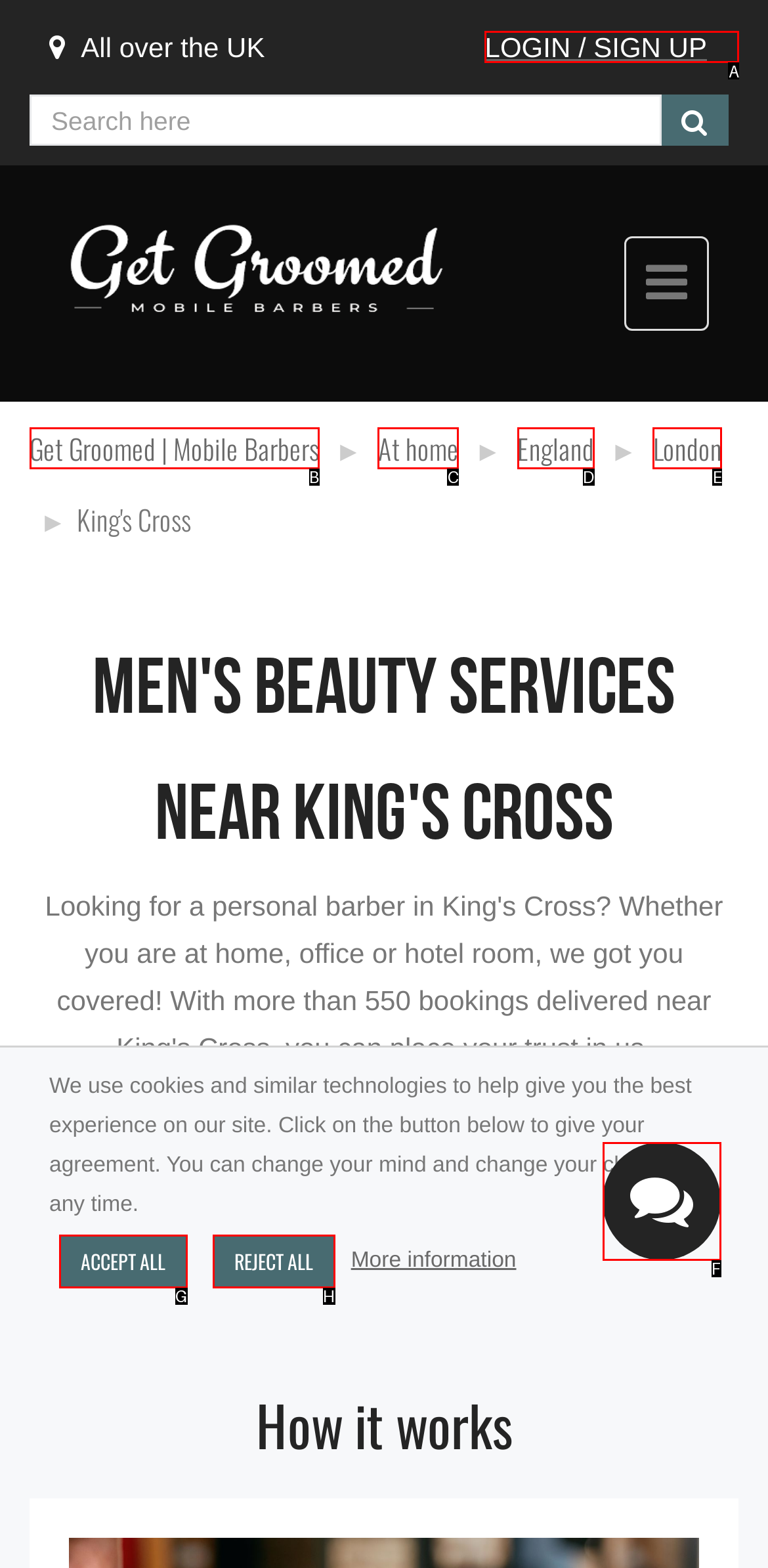Determine the HTML element to be clicked to complete the task: Login or sign up. Answer by giving the letter of the selected option.

A